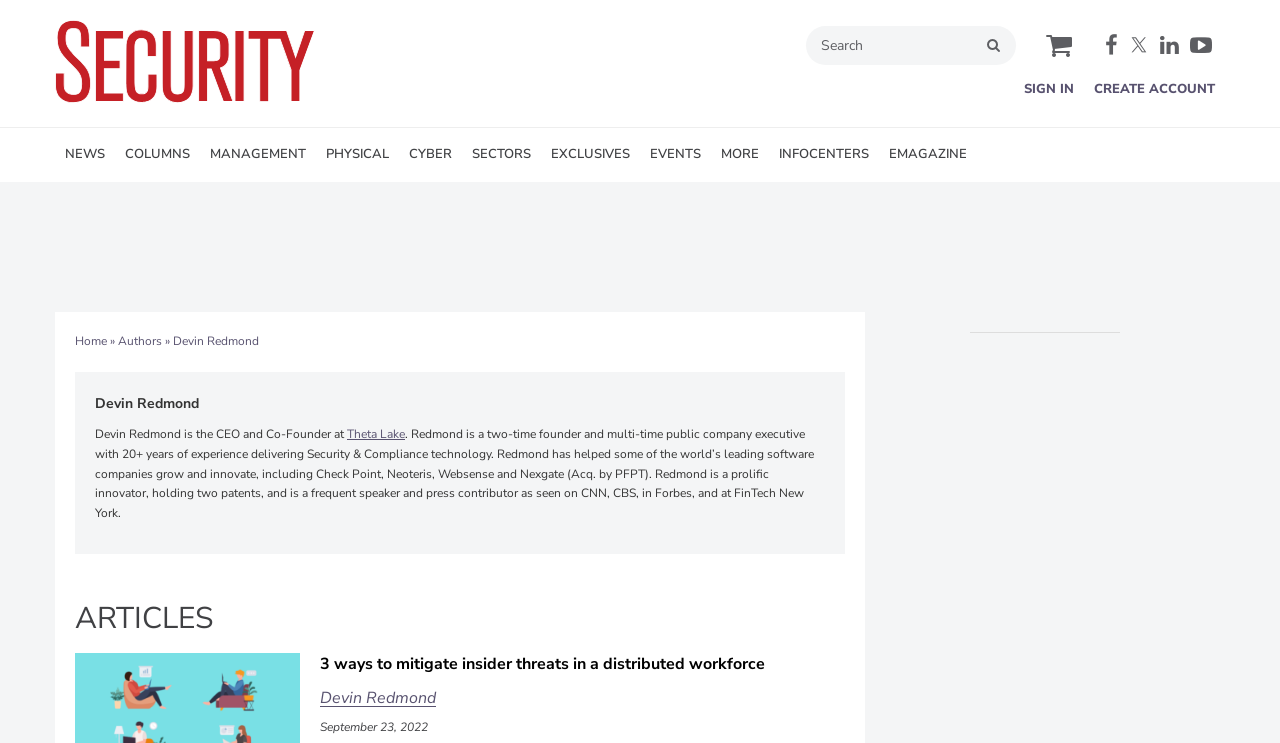Provide the bounding box coordinates for the UI element that is described by this text: "SECTORS". The coordinates should be in the form of four float numbers between 0 and 1: [left, top, right, bottom].

[0.361, 0.172, 0.423, 0.245]